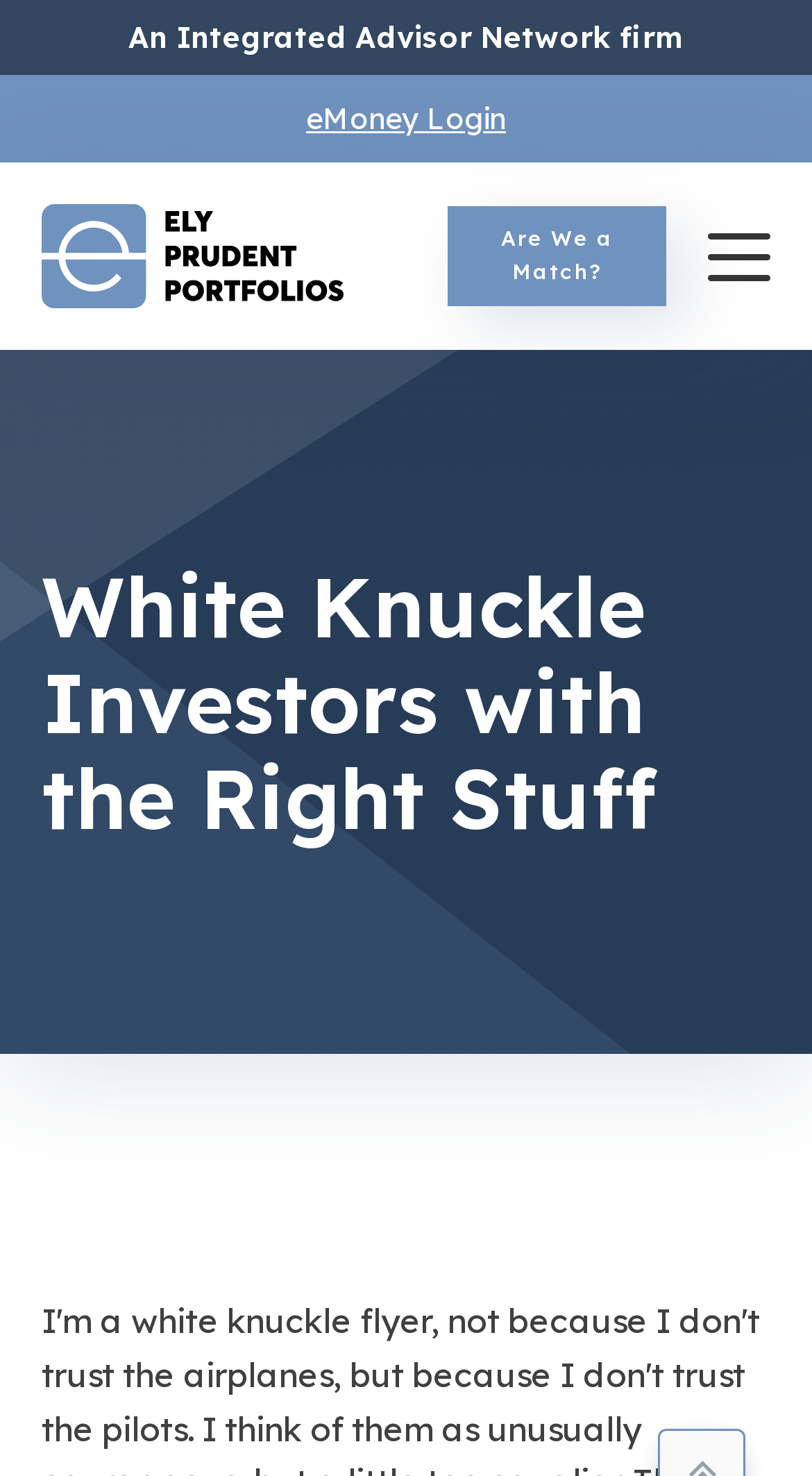Please find and generate the text of the main heading on the webpage.

White Knuckle Investors with the Right Stuff